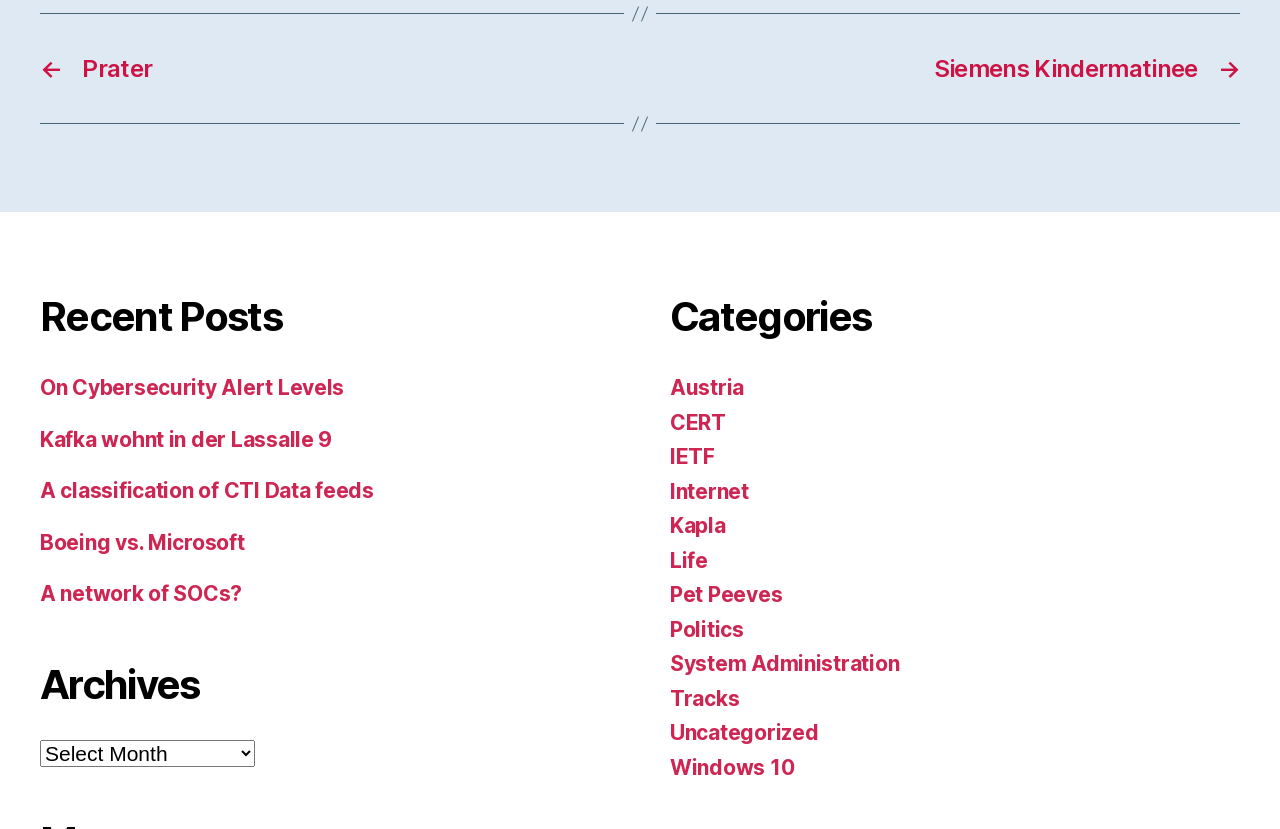Show me the bounding box coordinates of the clickable region to achieve the task as per the instruction: "Select an option from the 'Archives' combobox".

[0.031, 0.892, 0.199, 0.925]